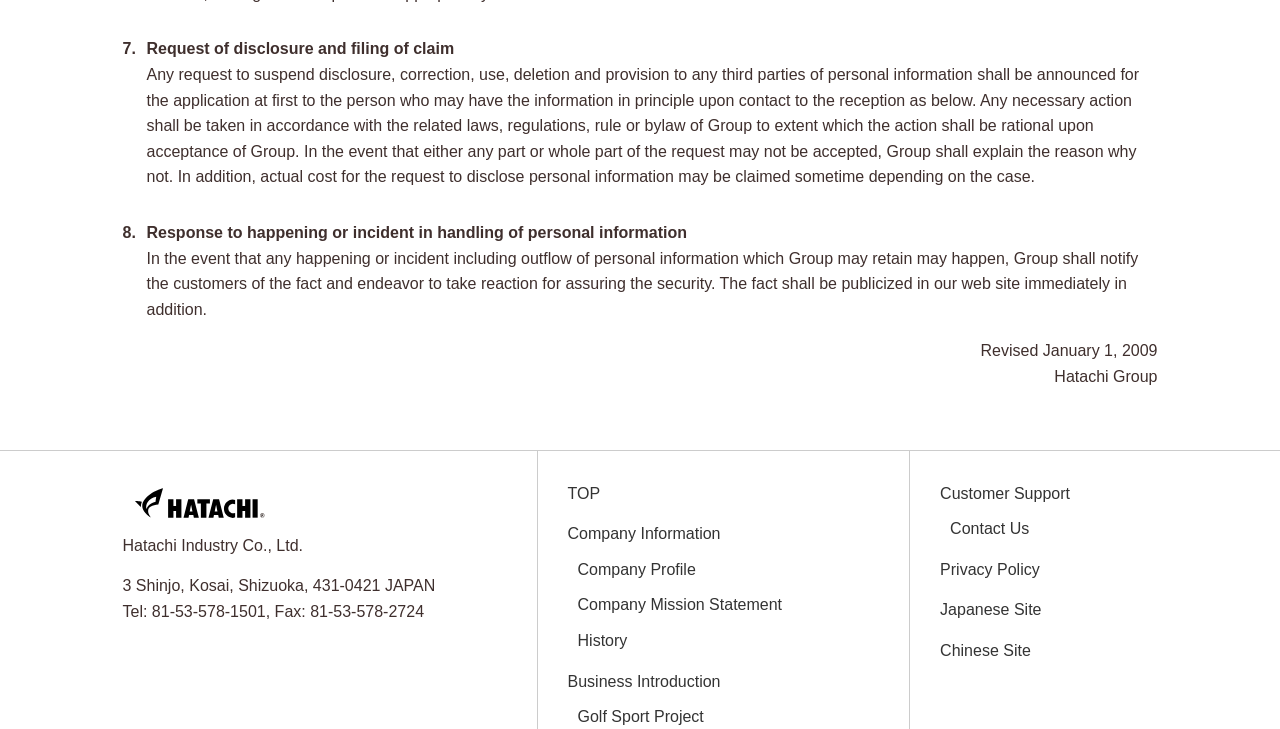What is the purpose of the 'Response to happening or incident in handling of personal information' section?
Using the information from the image, answer the question thoroughly.

Based on the text 'In the event that any happening or incident including outflow of personal information which Group may retain may happen, Group shall notify the customers of the fact and endeavor to take reaction for assuring the security.', it can be inferred that the purpose of the 'Response to happening or incident in handling of personal information' section is to assure security.